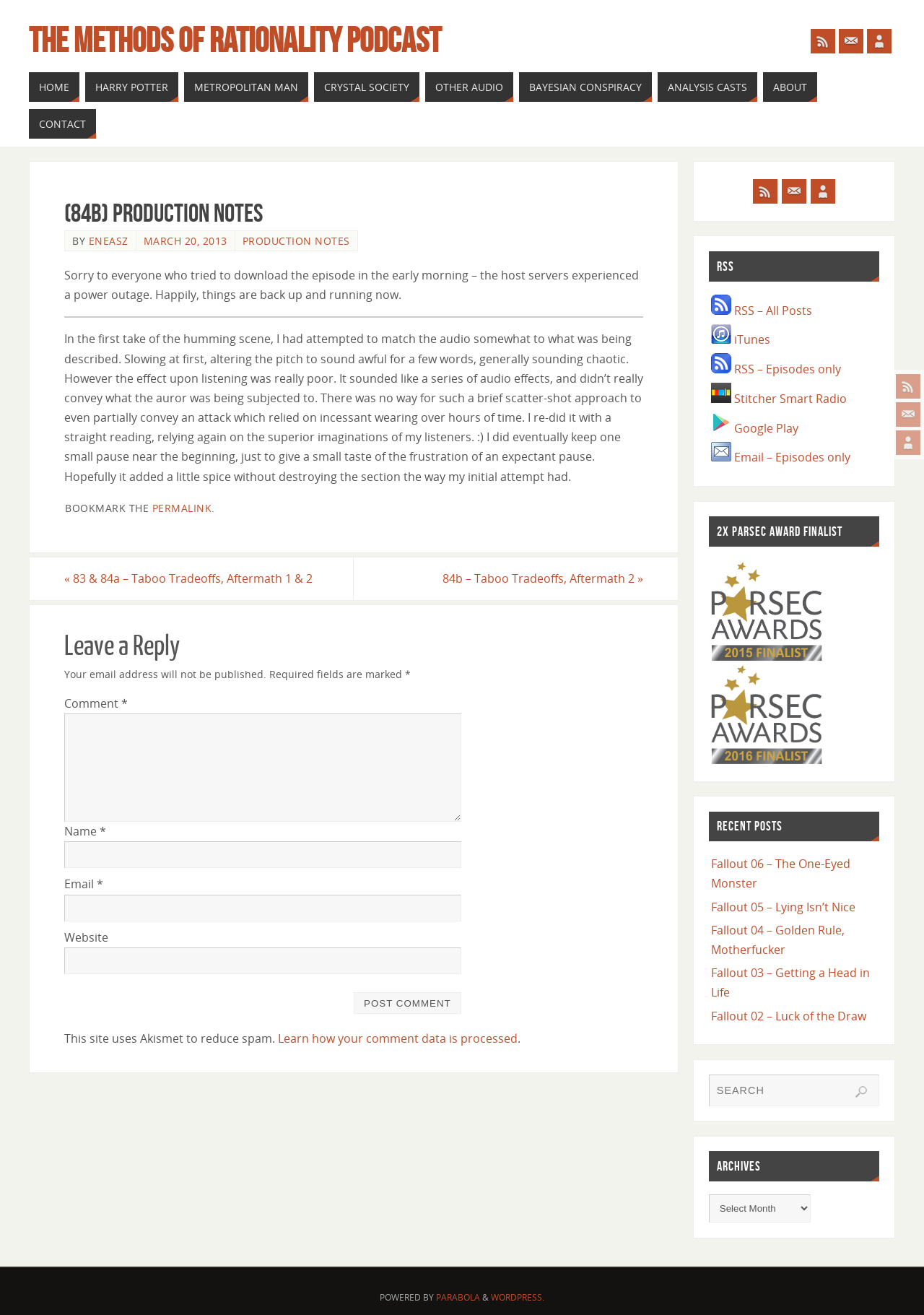Give a one-word or one-phrase response to the question: 
What is the purpose of the 'Post Comment' button?

To submit a comment